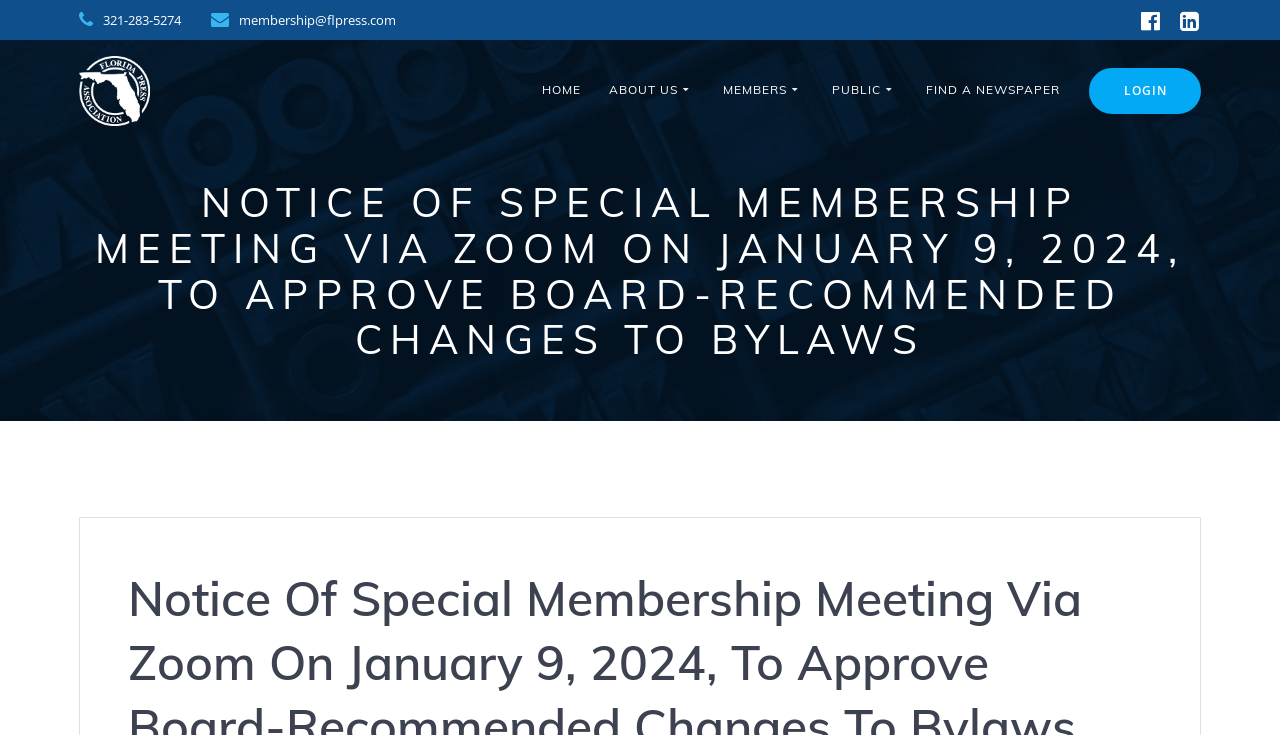Predict the bounding box of the UI element based on the description: "FPA Board of Directors". The coordinates should be four float numbers between 0 and 1, formatted as [left, top, right, bottom].

[0.475, 0.157, 0.698, 0.213]